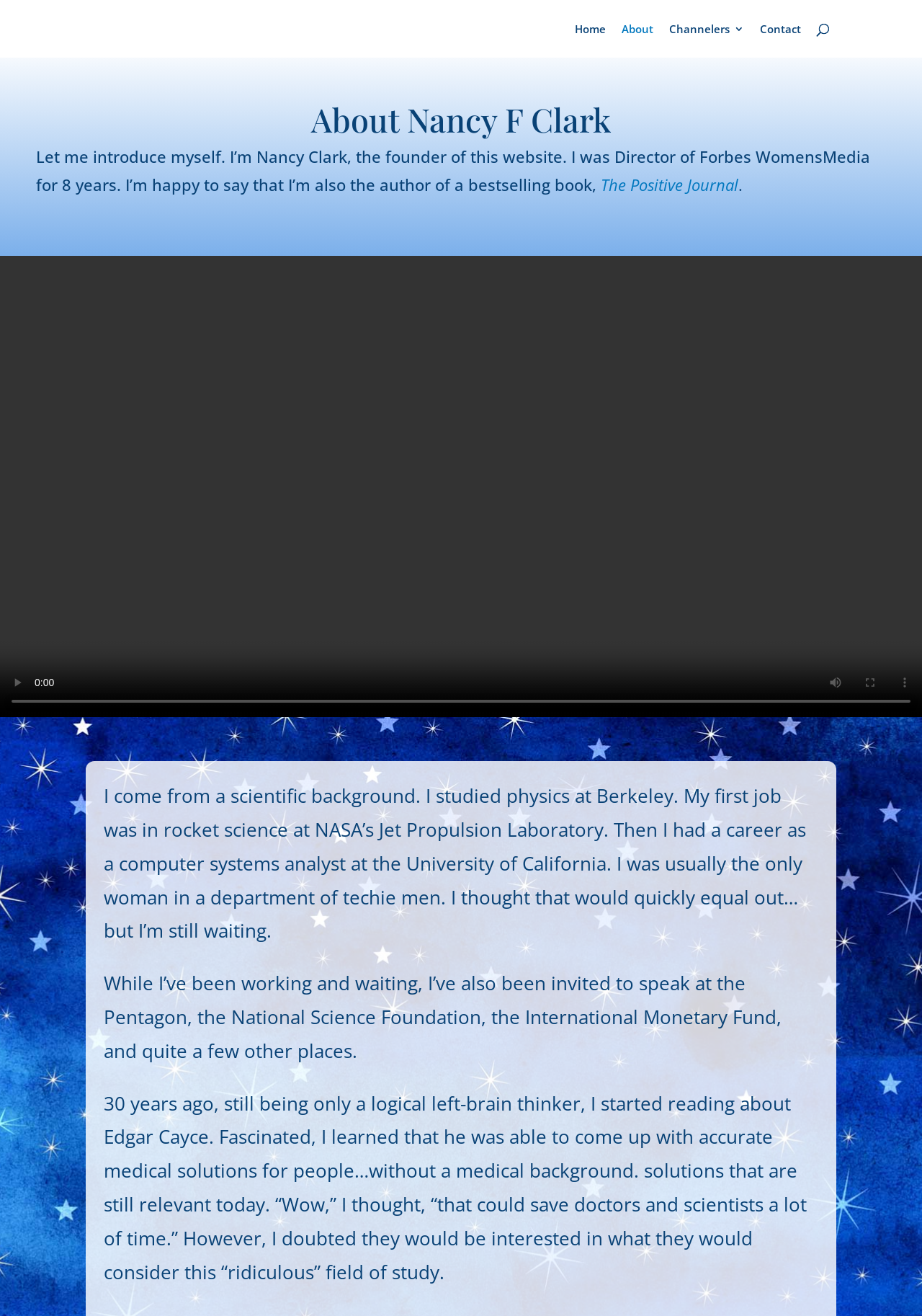Given the element description: "Wordmaster", predict the bounding box coordinates of the UI element it refers to, using four float numbers between 0 and 1, i.e., [left, top, right, bottom].

None